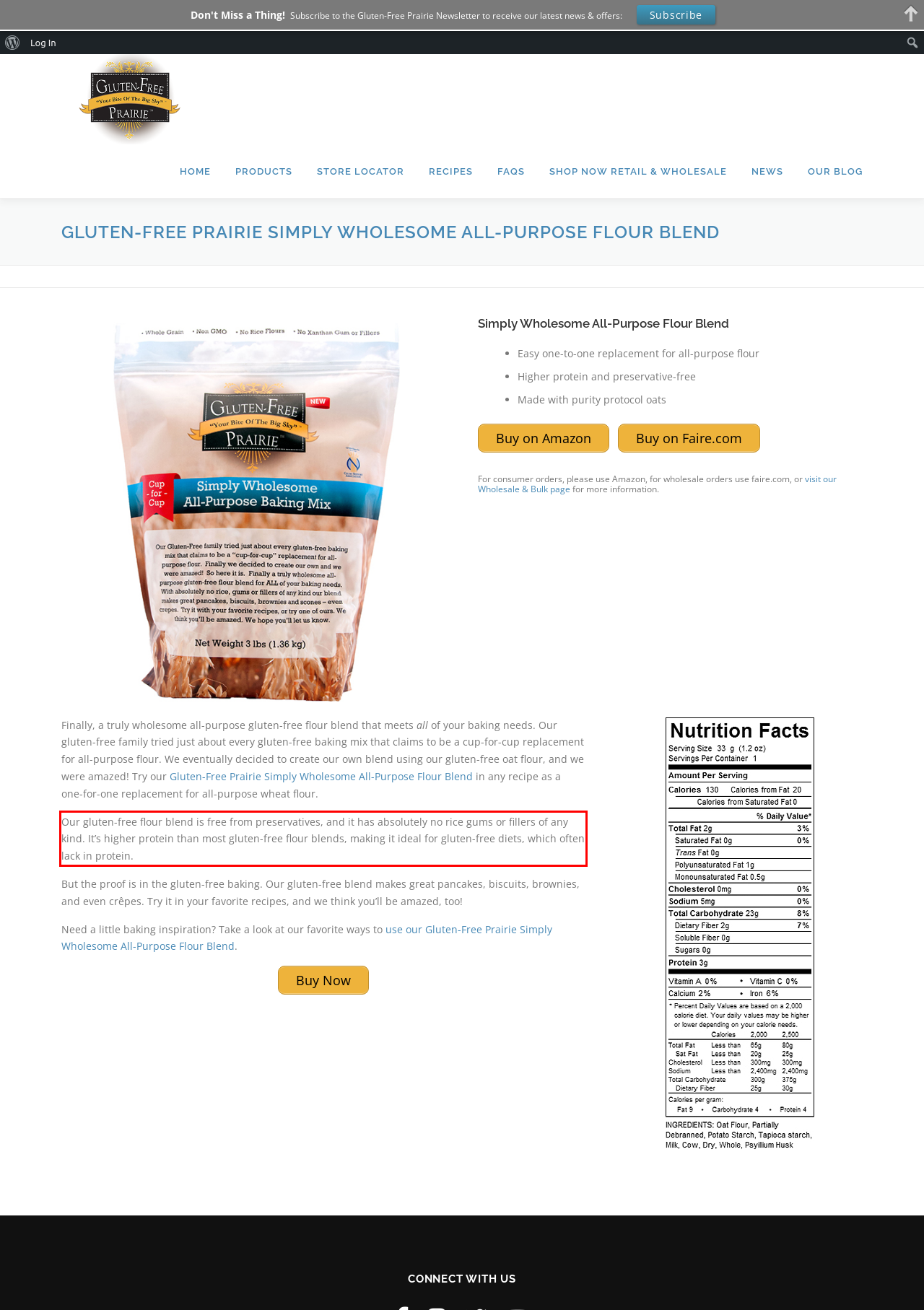Examine the webpage screenshot and use OCR to obtain the text inside the red bounding box.

Our gluten-free flour blend is free from preservatives, and it has absolutely no rice gums or fillers of any kind. It’s higher protein than most gluten-free flour blends, making it ideal for gluten-free diets, which often lack in protein.